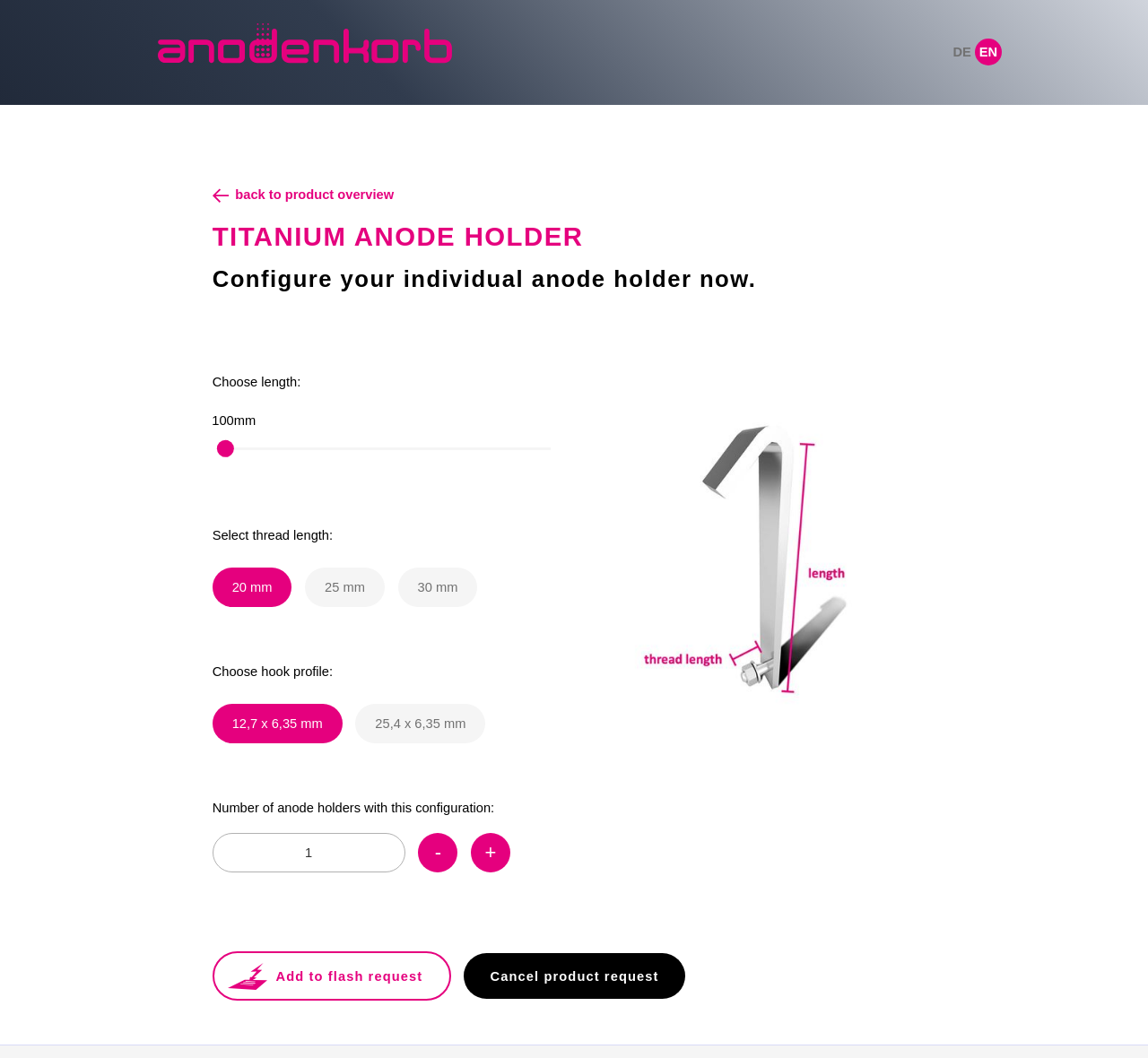Pinpoint the bounding box coordinates of the area that must be clicked to complete this instruction: "Increment input value".

[0.41, 0.787, 0.445, 0.824]